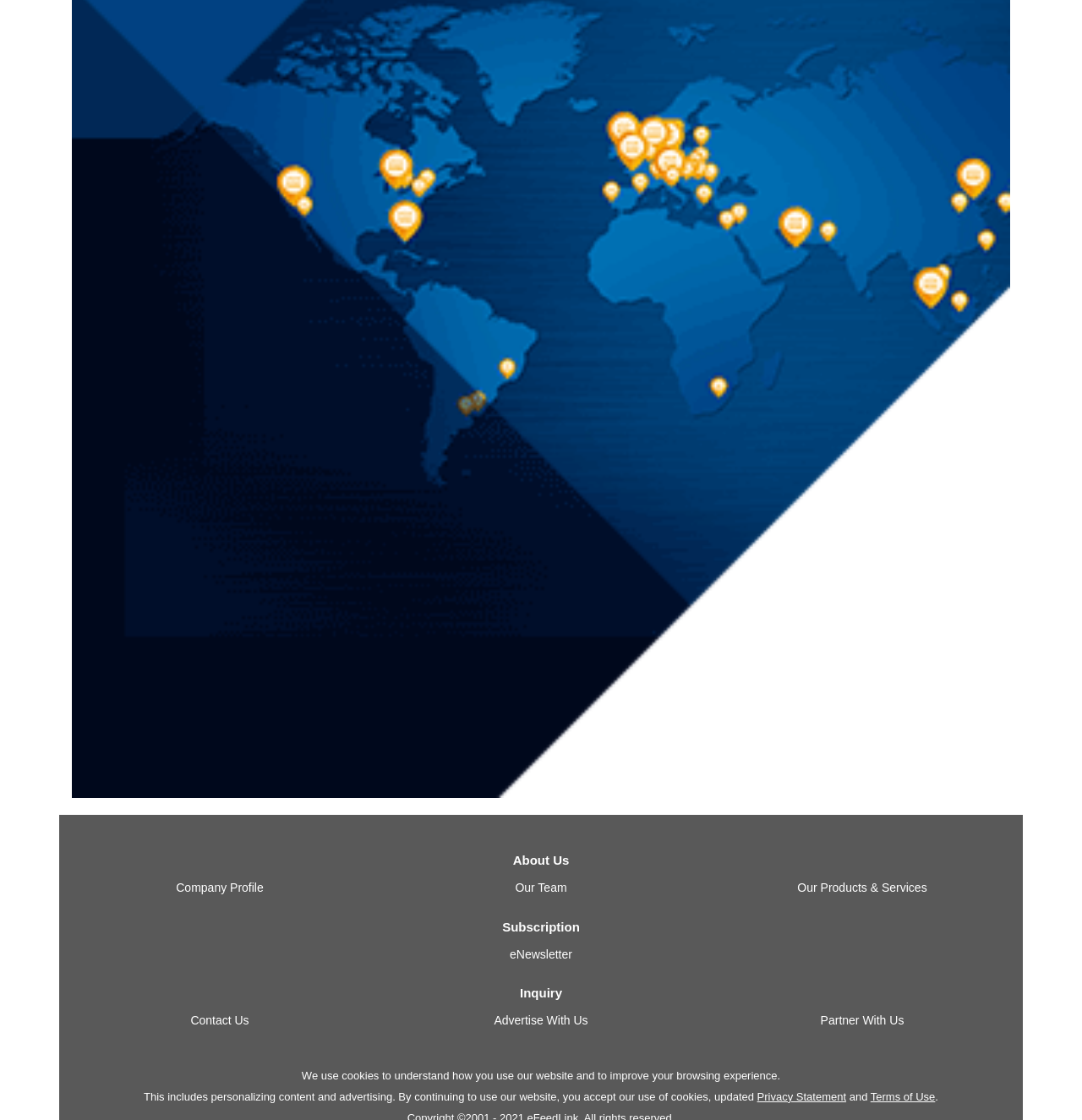Pinpoint the bounding box coordinates of the area that should be clicked to complete the following instruction: "Subscribe to eNewsletter". The coordinates must be given as four float numbers between 0 and 1, i.e., [left, top, right, bottom].

[0.471, 0.846, 0.529, 0.858]